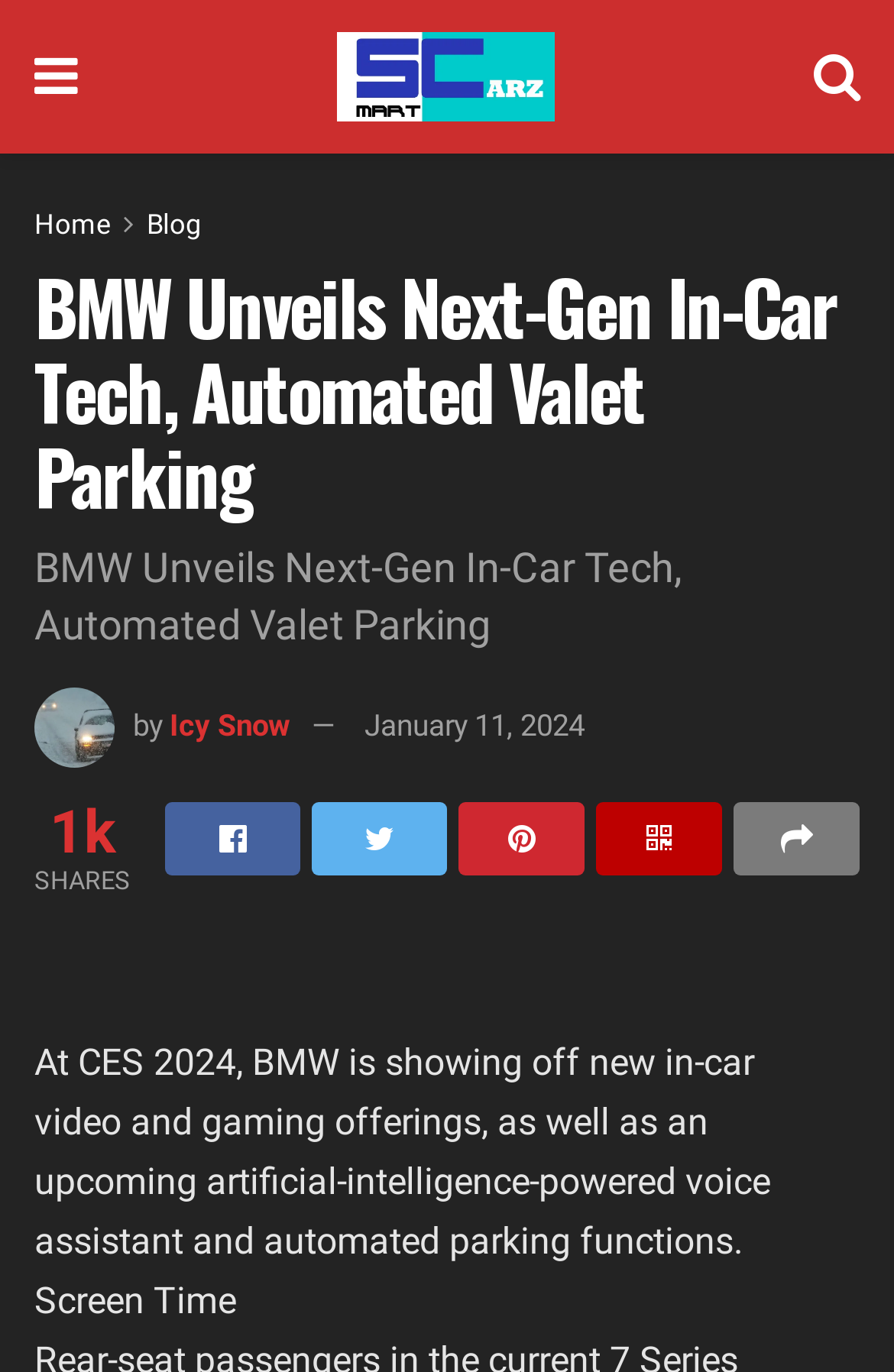Identify the bounding box coordinates for the UI element that matches this description: "Share on Twitter".

[0.349, 0.585, 0.5, 0.638]